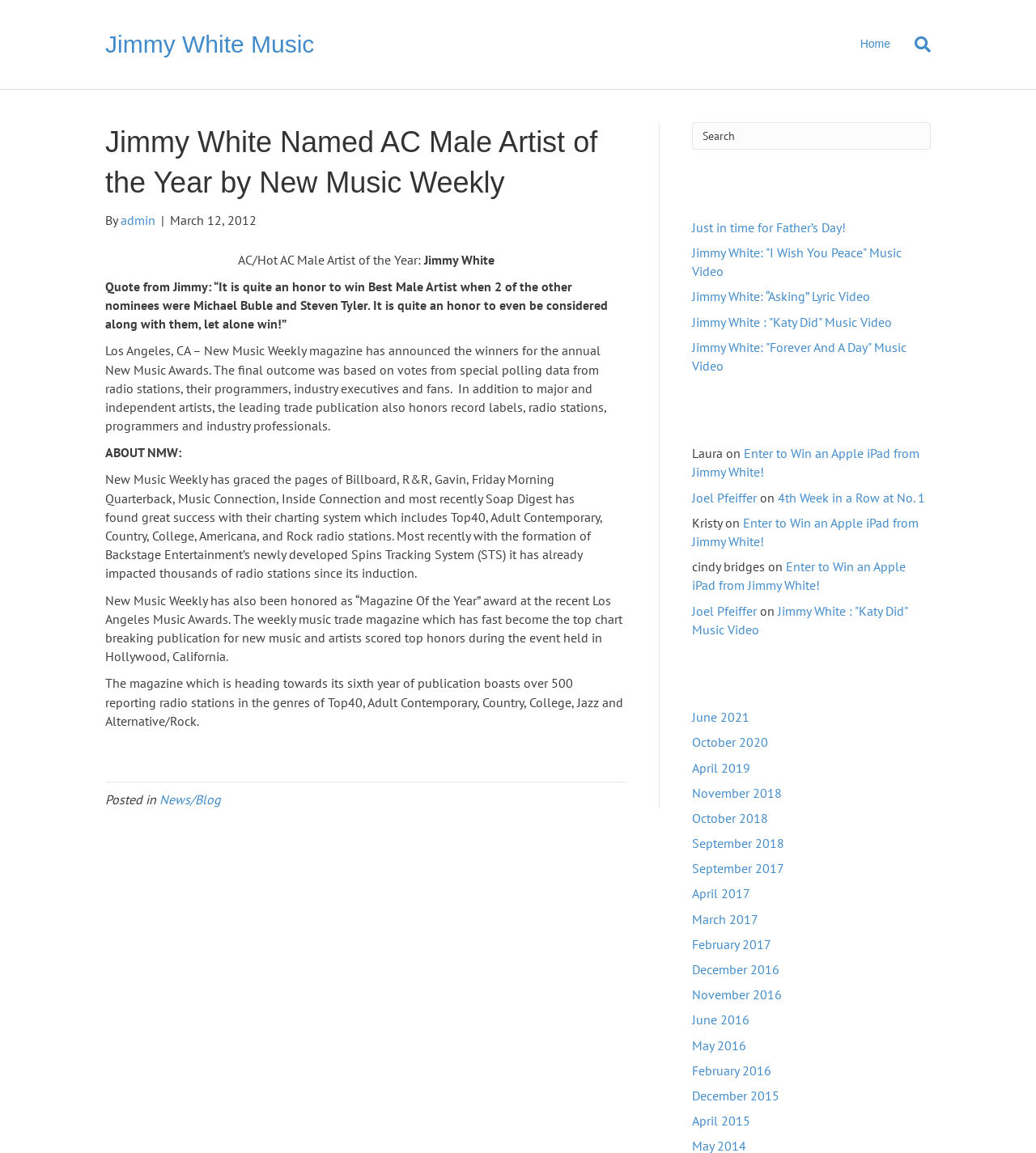Determine the bounding box of the UI element mentioned here: "admin". The coordinates must be in the format [left, top, right, bottom] with values ranging from 0 to 1.

[0.116, 0.184, 0.15, 0.198]